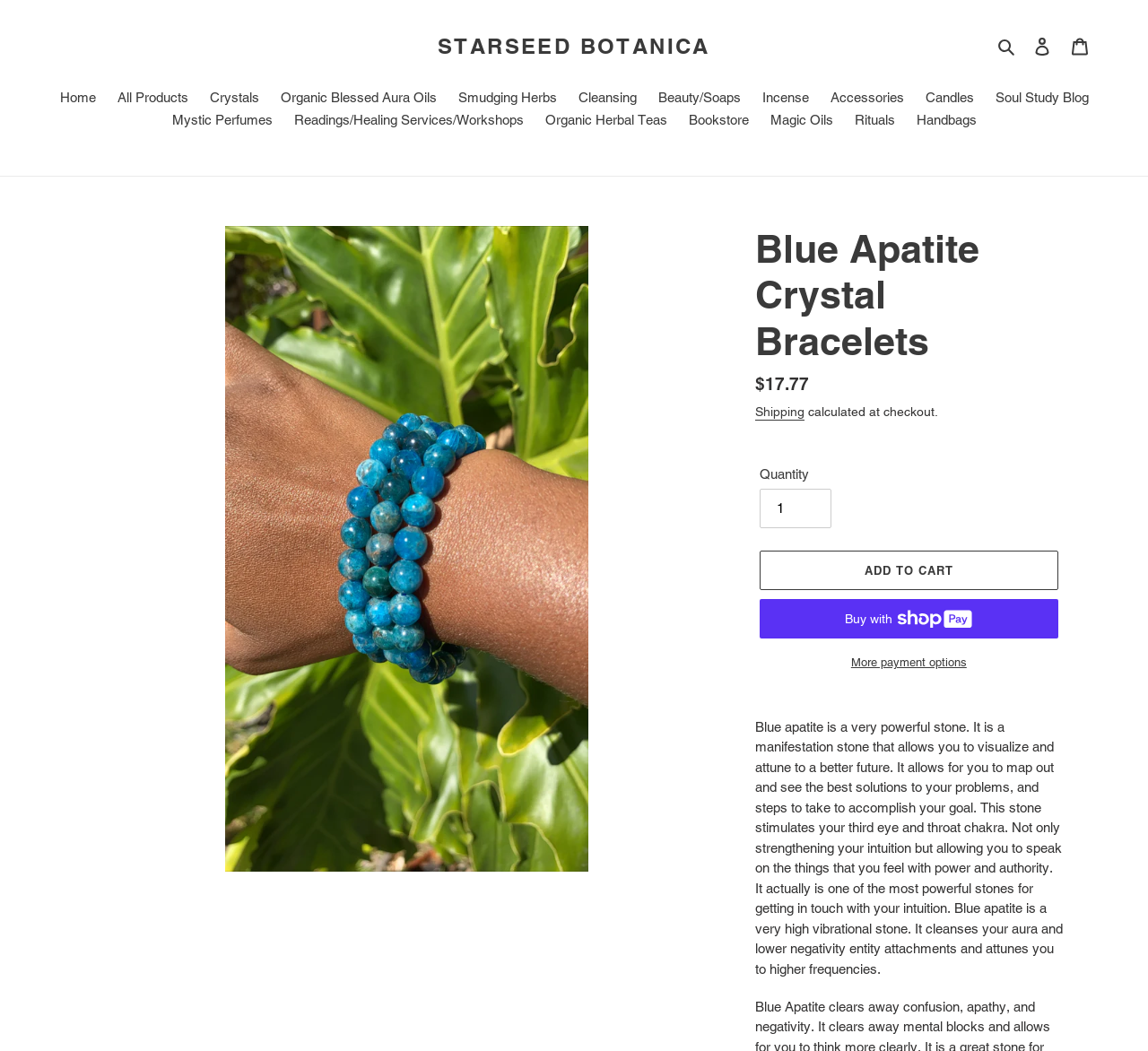Provide a thorough description of the webpage you see.

This webpage is about Blue Apatite Crystal Bracelets from Starseed Botanica. At the top, there is a navigation bar with several links, including "Home", "All Products", "Crystals", and more. On the right side of the navigation bar, there are links to "Log in", "Cart", and a search button.

Below the navigation bar, there is a large image of the Blue Apatite Crystal Bracelets, taking up about half of the page's width. To the right of the image, there is a heading that reads "Blue Apatite Crystal Bracelets". Underneath the heading, there is a description list with the regular price of $17.77 and a note that shipping will be calculated at checkout.

Further down, there is a section to select the quantity of the product, with a spin button to adjust the quantity. Next to it, there are three buttons: "Add to cart", "Buy now with ShopPay", and "More payment options". The "Buy now with ShopPay" button has a small image of a ShopPay logo.

At the bottom of the page, there is a long paragraph of text that describes the properties and benefits of Blue Apatite, including its ability to stimulate the third eye and throat chakra, cleanse the aura, and attune to higher frequencies.